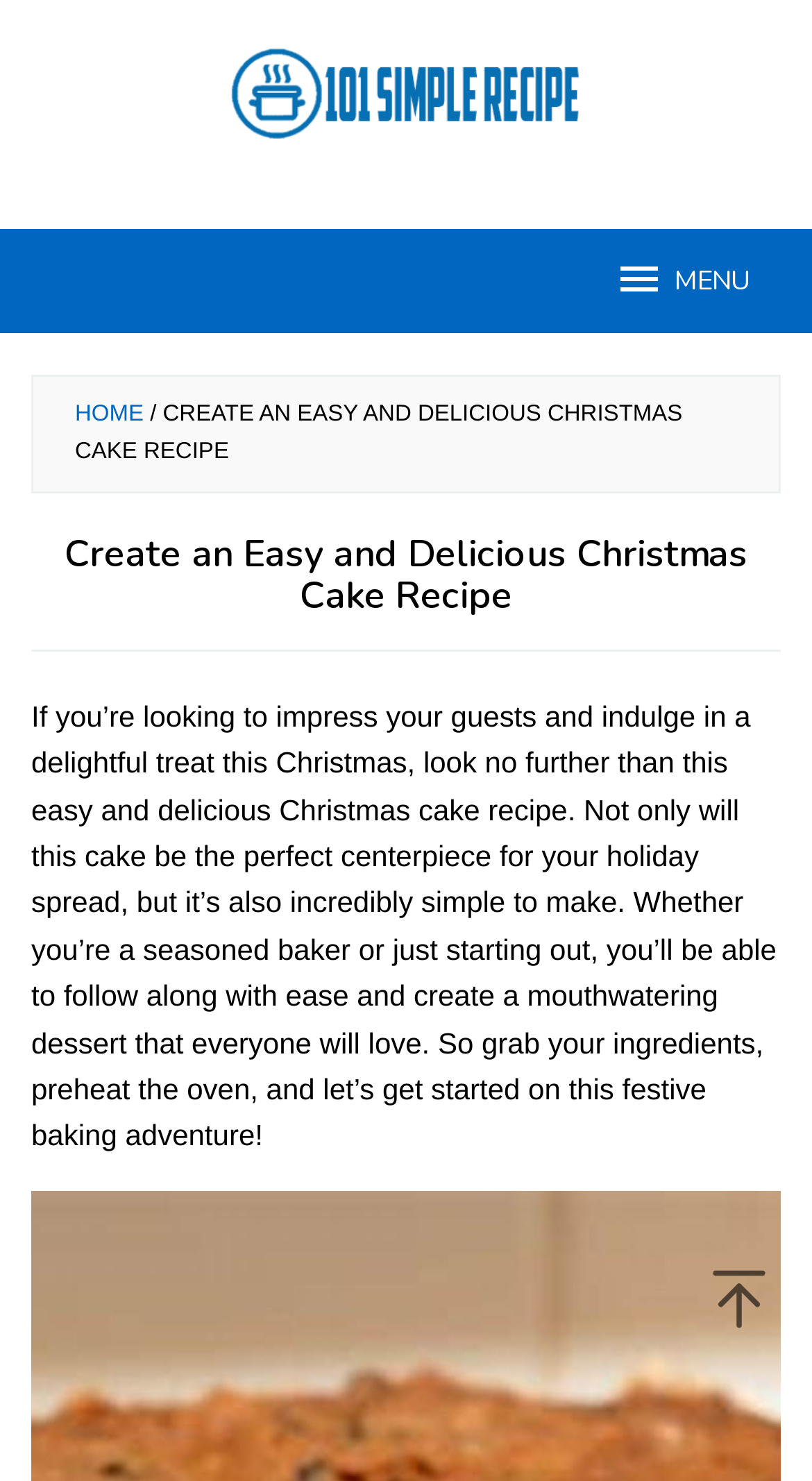Describe all the key features and sections of the webpage thoroughly.

The webpage is about a Christmas cake recipe. At the top left, there is a logo of "101 Simple Recipe" which is an image accompanied by a link with the same text. Below the logo, there is a horizontal navigation menu with two links: "HOME" on the left and "MENU" on the right. 

The main content of the webpage is a recipe article with a heading "Create an Easy and Delicious Christmas Cake Recipe" in a large font size, which is centered at the top of the page. Below the heading, there is a descriptive paragraph that explains the benefits of this Christmas cake recipe, including its simplicity and deliciousness. The paragraph is quite long and takes up most of the page.